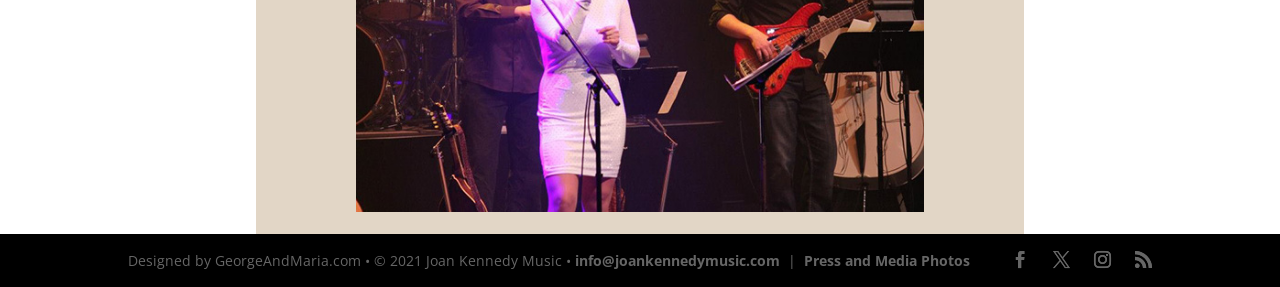What is the copyright year of the website?
Please give a detailed and elaborate answer to the question.

I found the copyright year by looking at the text at the bottom of the page, which says '© 2021 Joan Kennedy Music'.